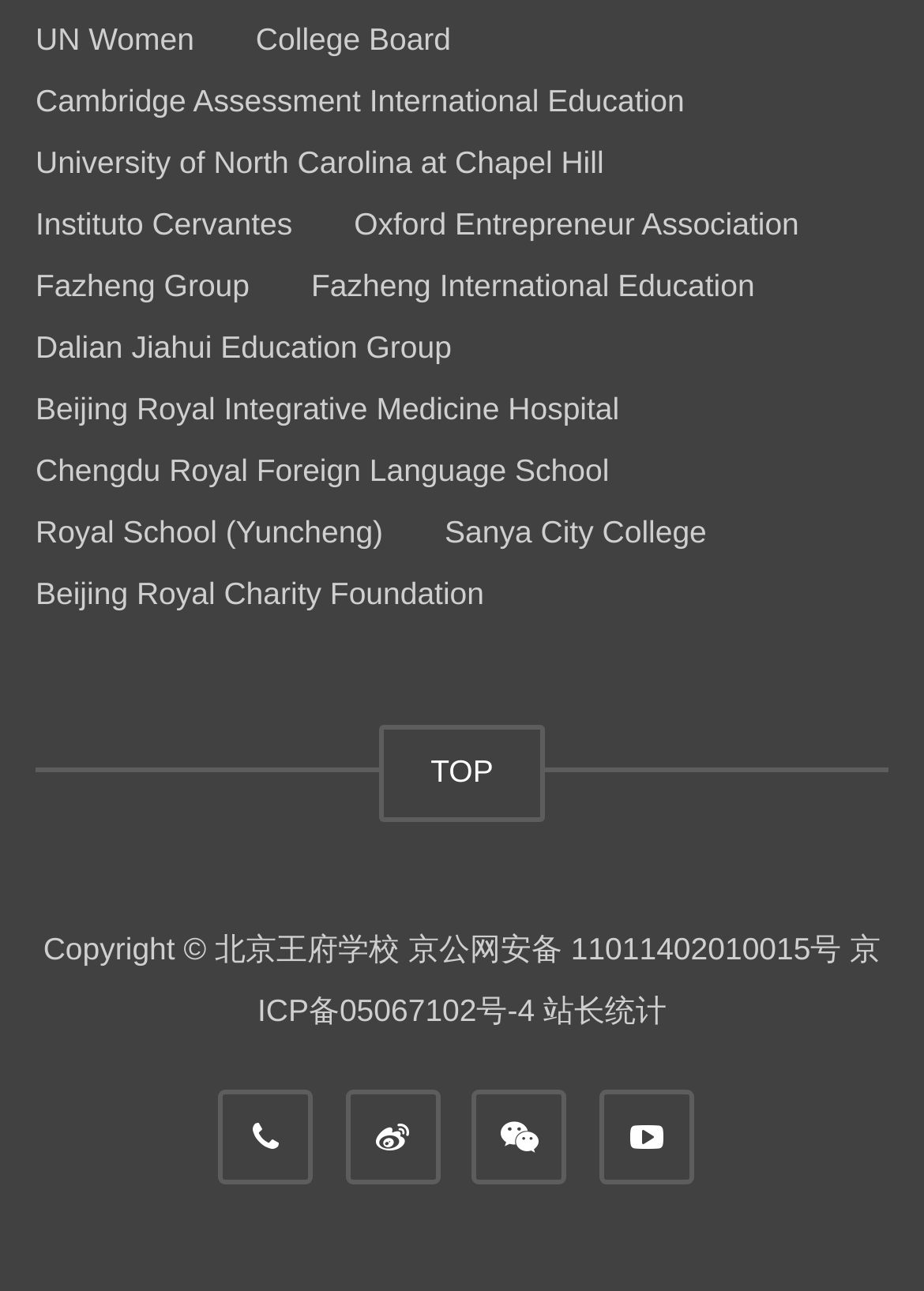How many icons are there at the bottom of the webpage?
Using the image as a reference, deliver a detailed and thorough answer to the question.

At the bottom of the webpage, there are four icons represented by Unicode characters '', '', '', and '' with bounding boxes of [0.236, 0.844, 0.339, 0.918], [0.374, 0.844, 0.476, 0.918], [0.511, 0.844, 0.614, 0.918], and [0.649, 0.844, 0.751, 0.918] respectively.